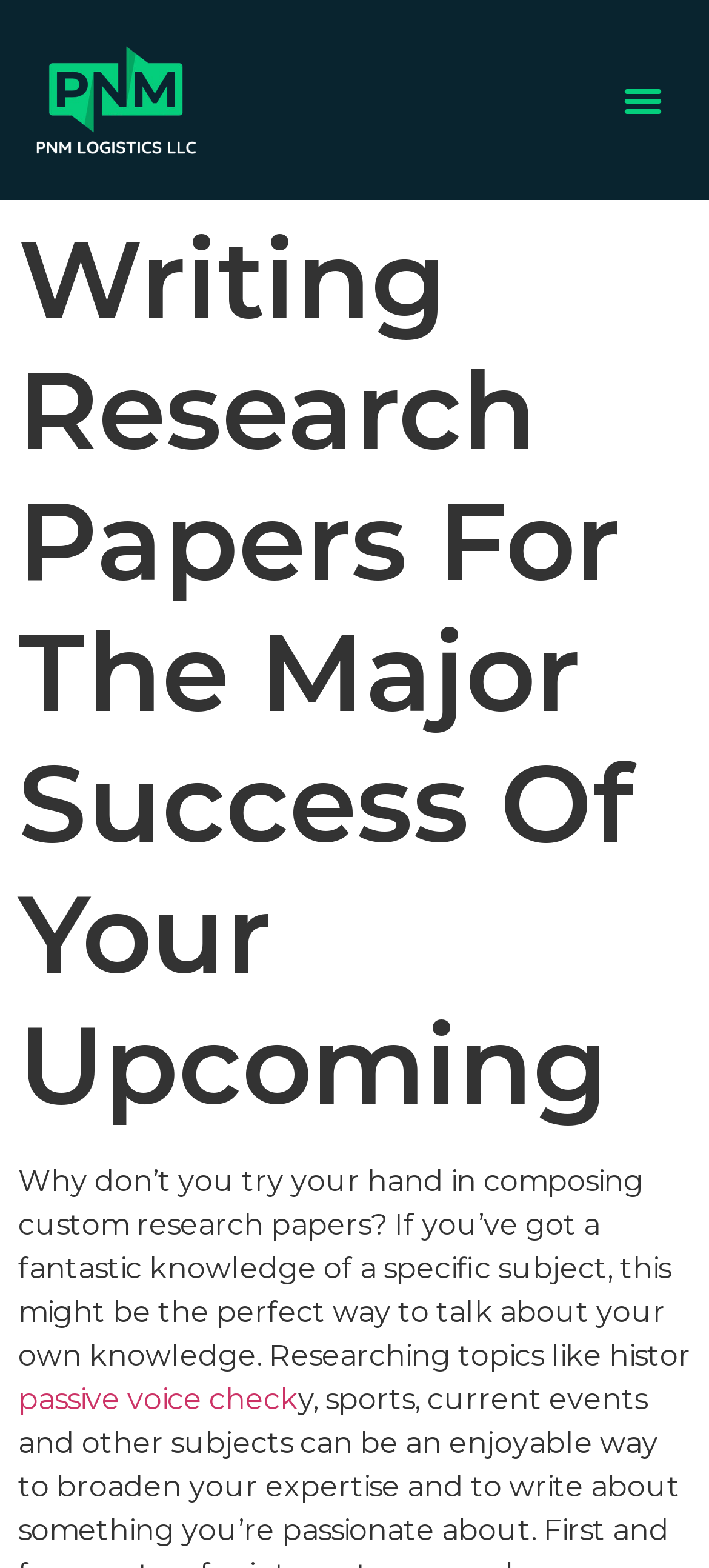Can you give a detailed response to the following question using the information from the image? What is the tone of the text?

The tone of the text is encouraging, as it suggests that composing custom research papers can be a great way to share one's knowledge and even be enjoyable, using phrases like 'Why don’t you try your hand' and 'this might be the perfect way'.